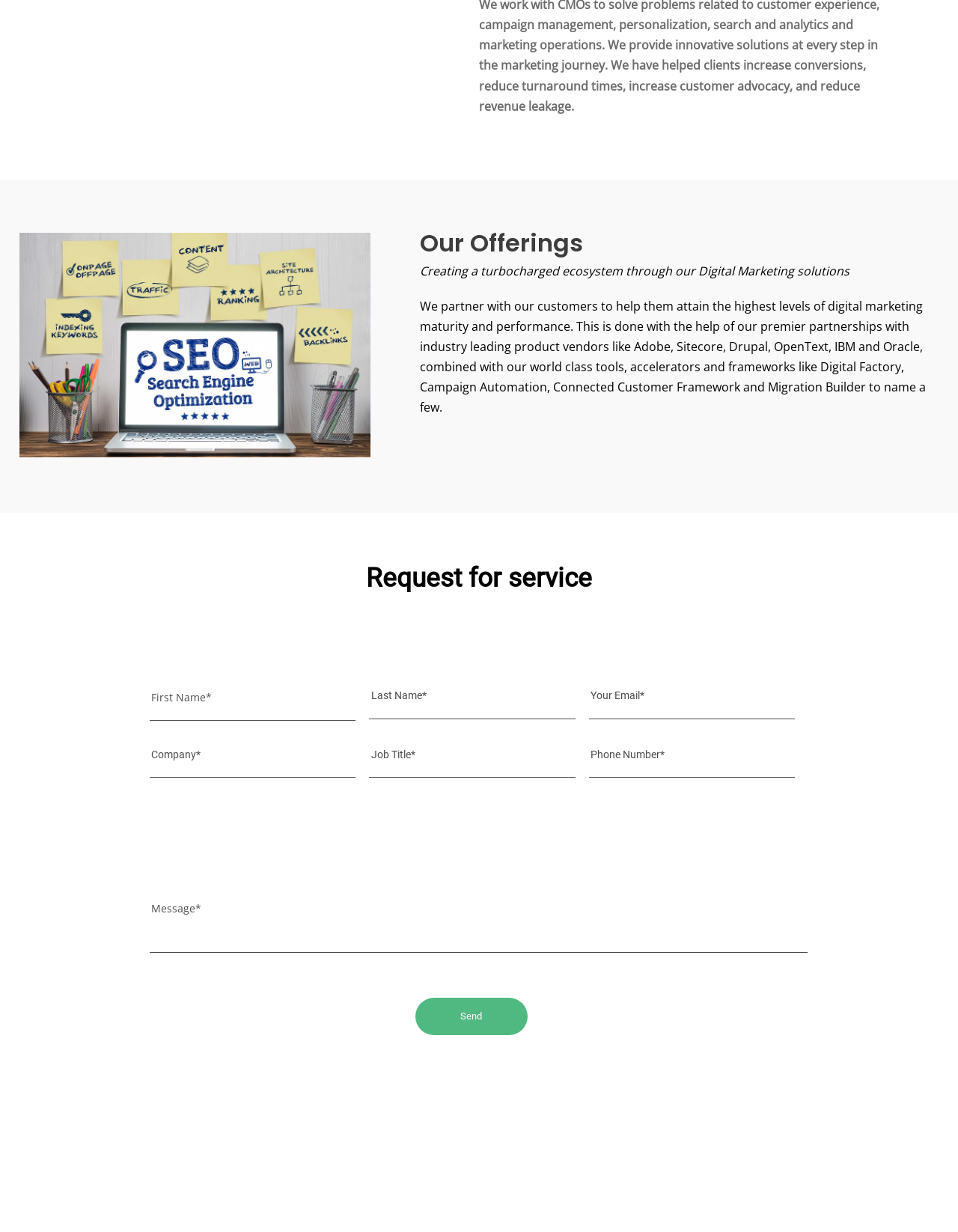How many text fields are required in the request for service form?
Answer with a single word or phrase by referring to the visual content.

6